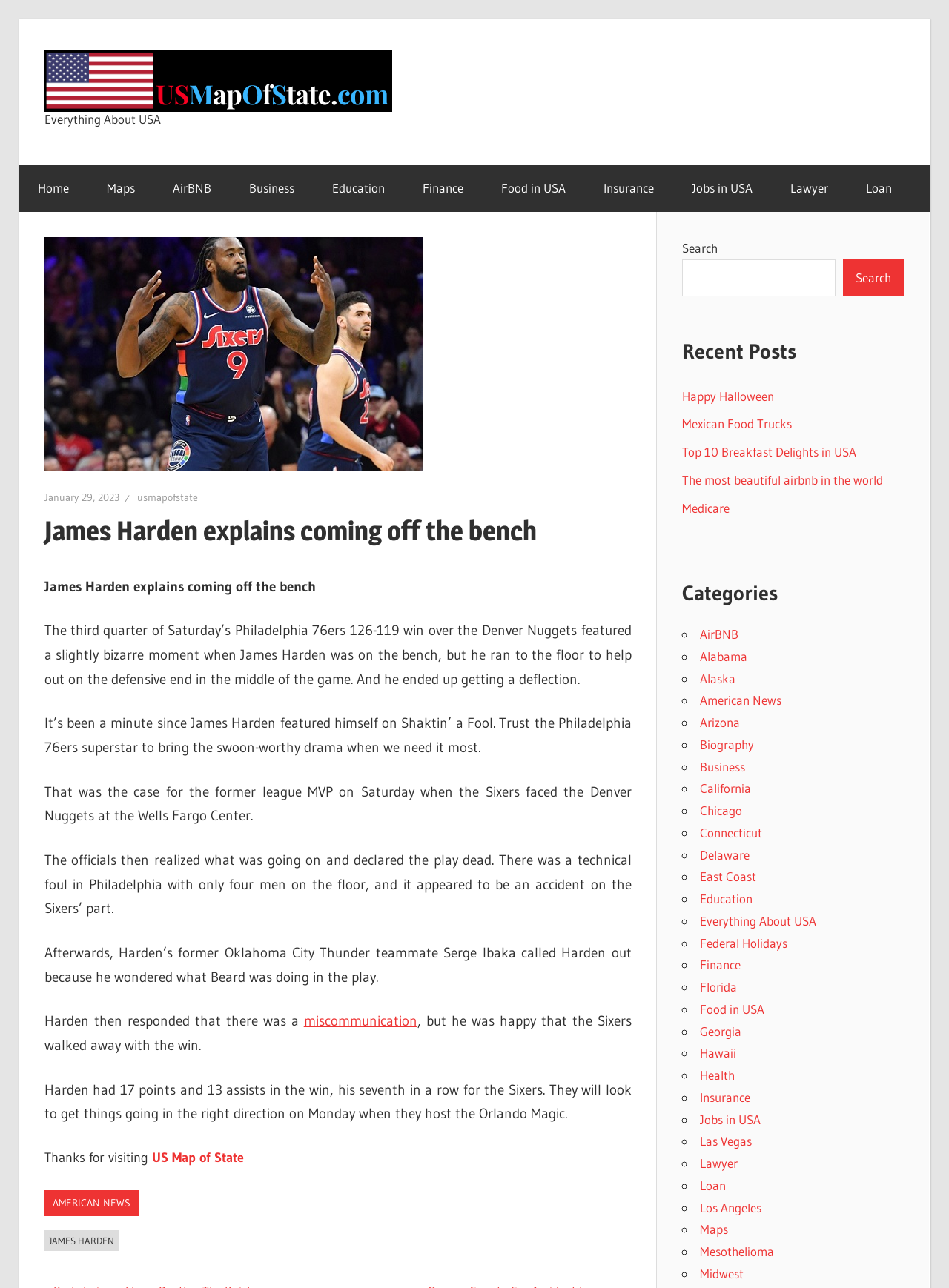Determine the bounding box coordinates of the clickable element to achieve the following action: 'Click on the 'Home' link'. Provide the coordinates as four float values between 0 and 1, formatted as [left, top, right, bottom].

[0.02, 0.128, 0.093, 0.165]